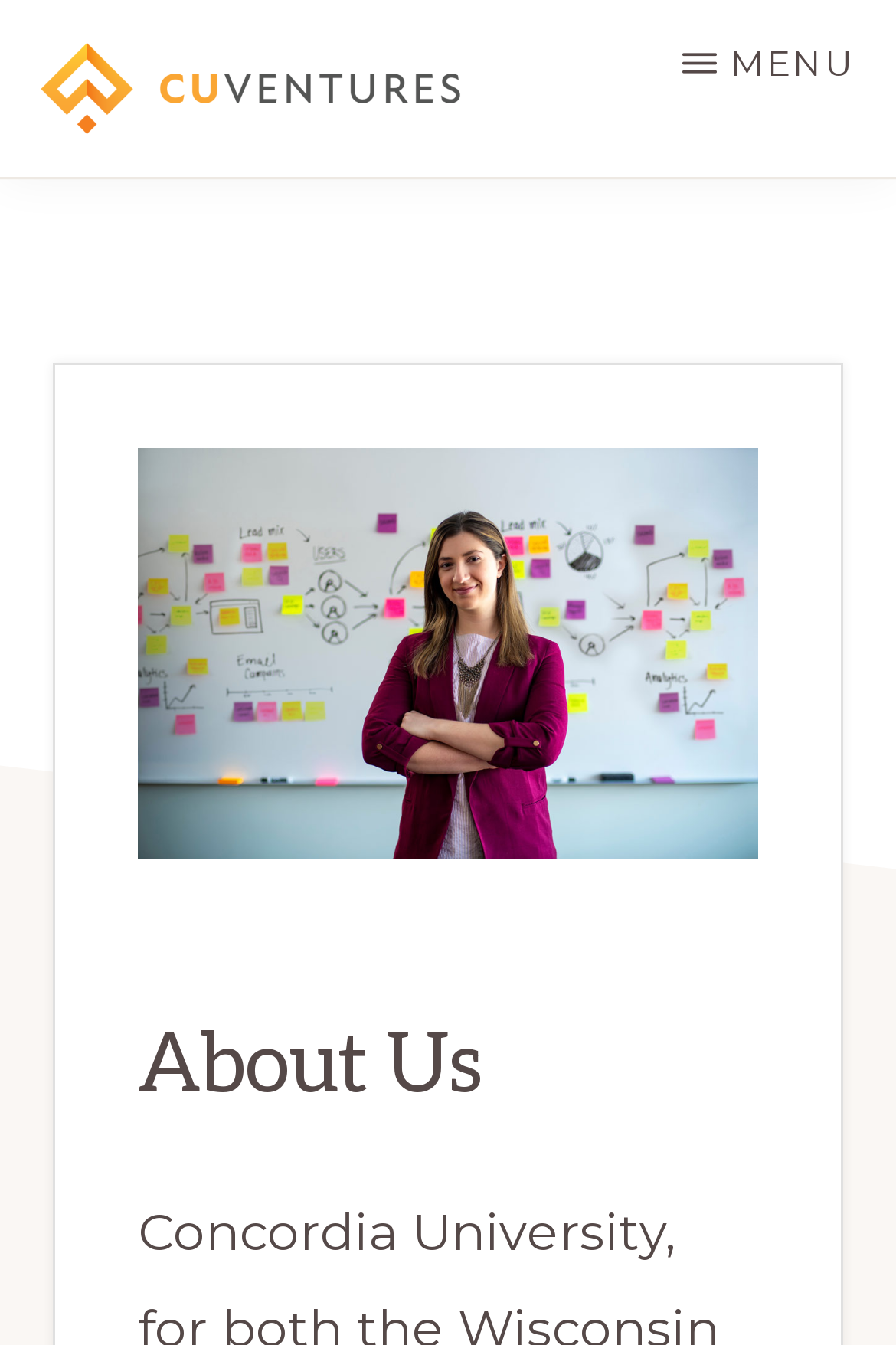Provide the bounding box coordinates for the UI element that is described by this text: "parent_node: CU VENTURES". The coordinates should be in the form of four float numbers between 0 and 1: [left, top, right, bottom].

[0.0, 0.0, 0.564, 0.132]